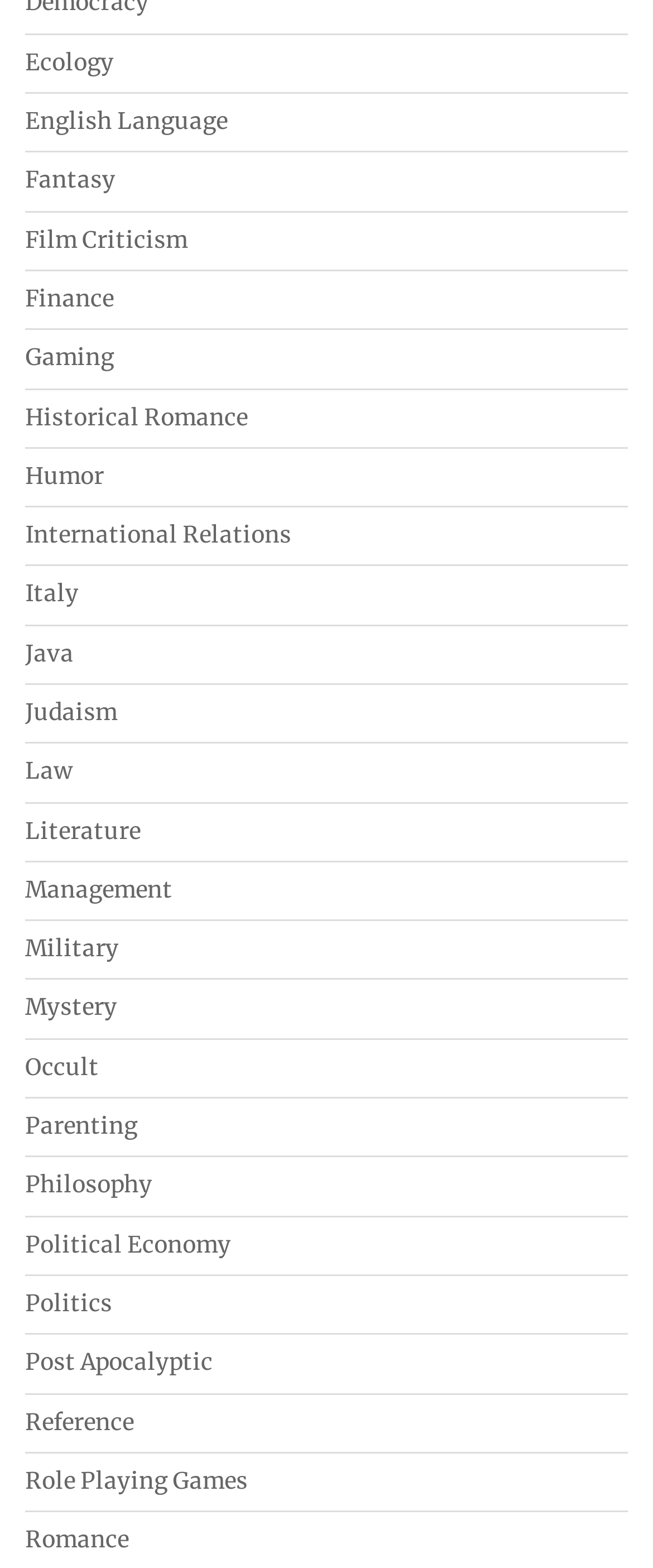Select the bounding box coordinates of the element I need to click to carry out the following instruction: "Click on the Ecology link".

[0.038, 0.031, 0.174, 0.049]